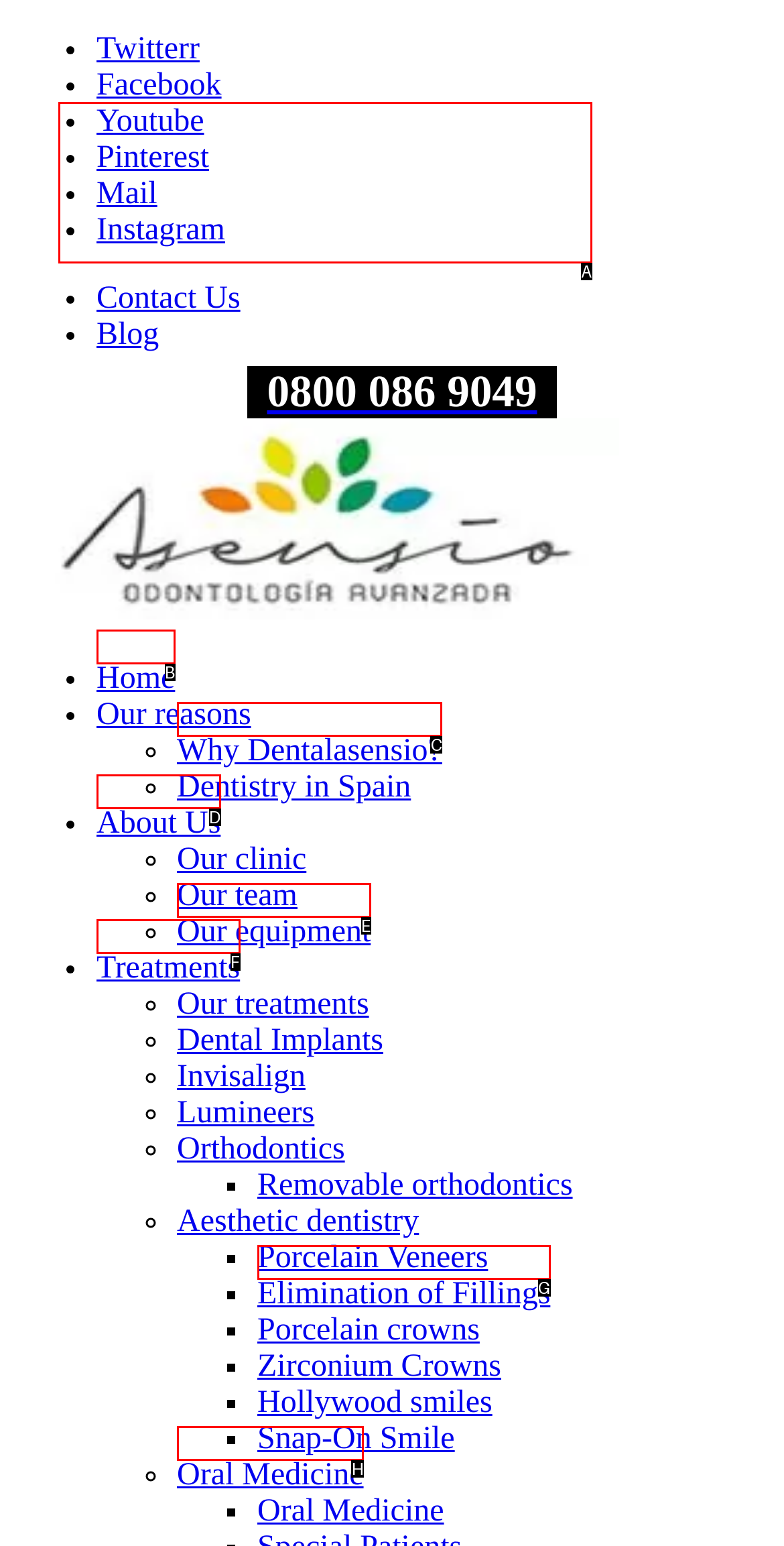What option should I click on to execute the task: Learn about Dental Implants Abroad in Spain? Give the letter from the available choices.

A